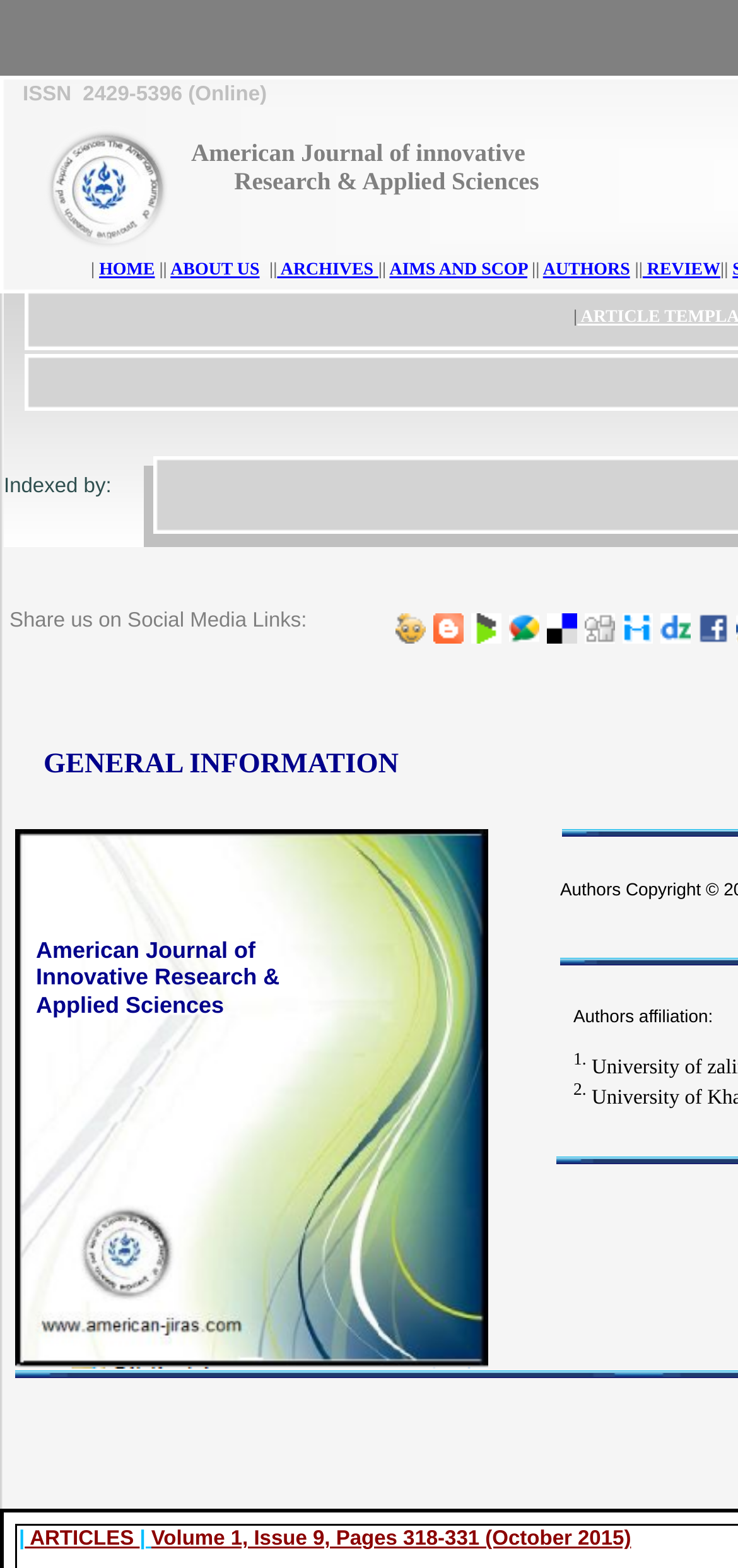Identify the bounding box coordinates for the UI element described as: "ABOUT US". The coordinates should be provided as four floats between 0 and 1: [left, top, right, bottom].

[0.231, 0.167, 0.352, 0.179]